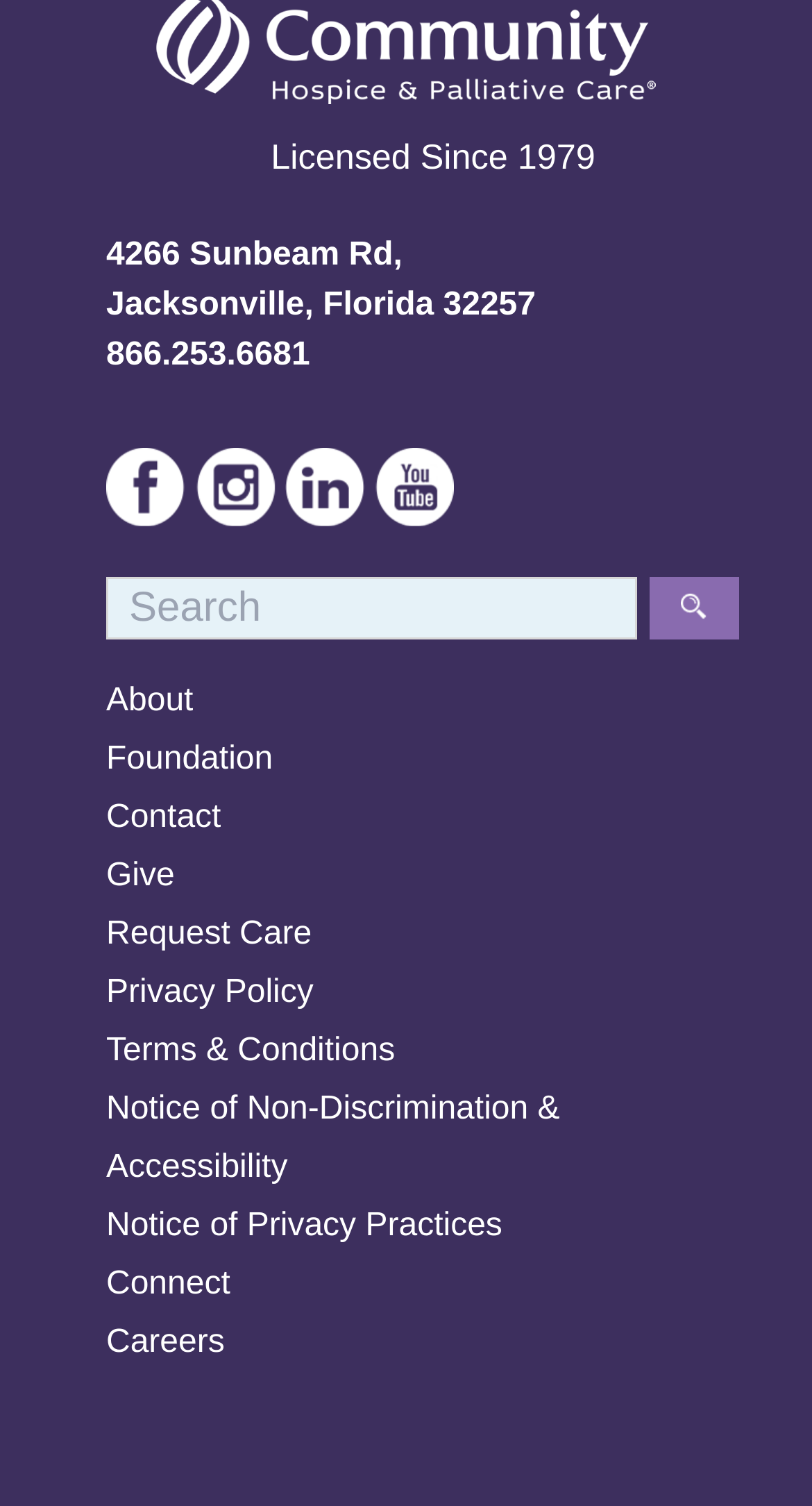What is the purpose of the search box?
Using the image provided, answer with just one word or phrase.

To search the website